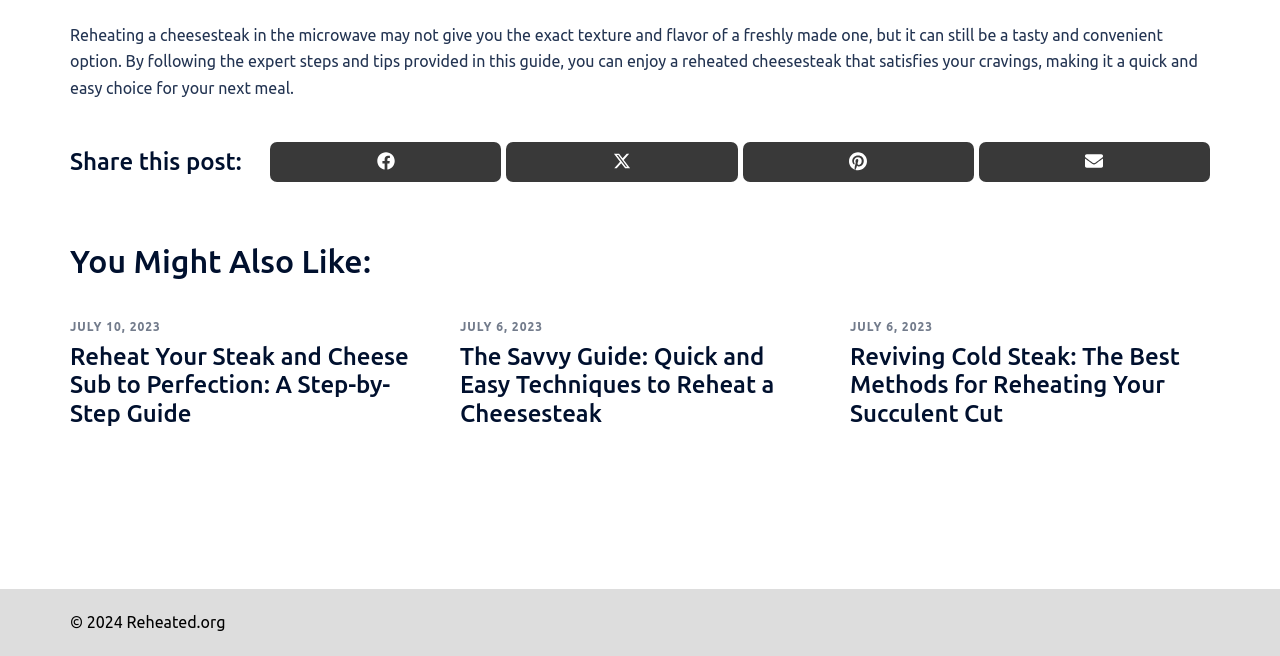What is the date of the latest article?
Using the image as a reference, give a one-word or short phrase answer.

JULY 10, 2023